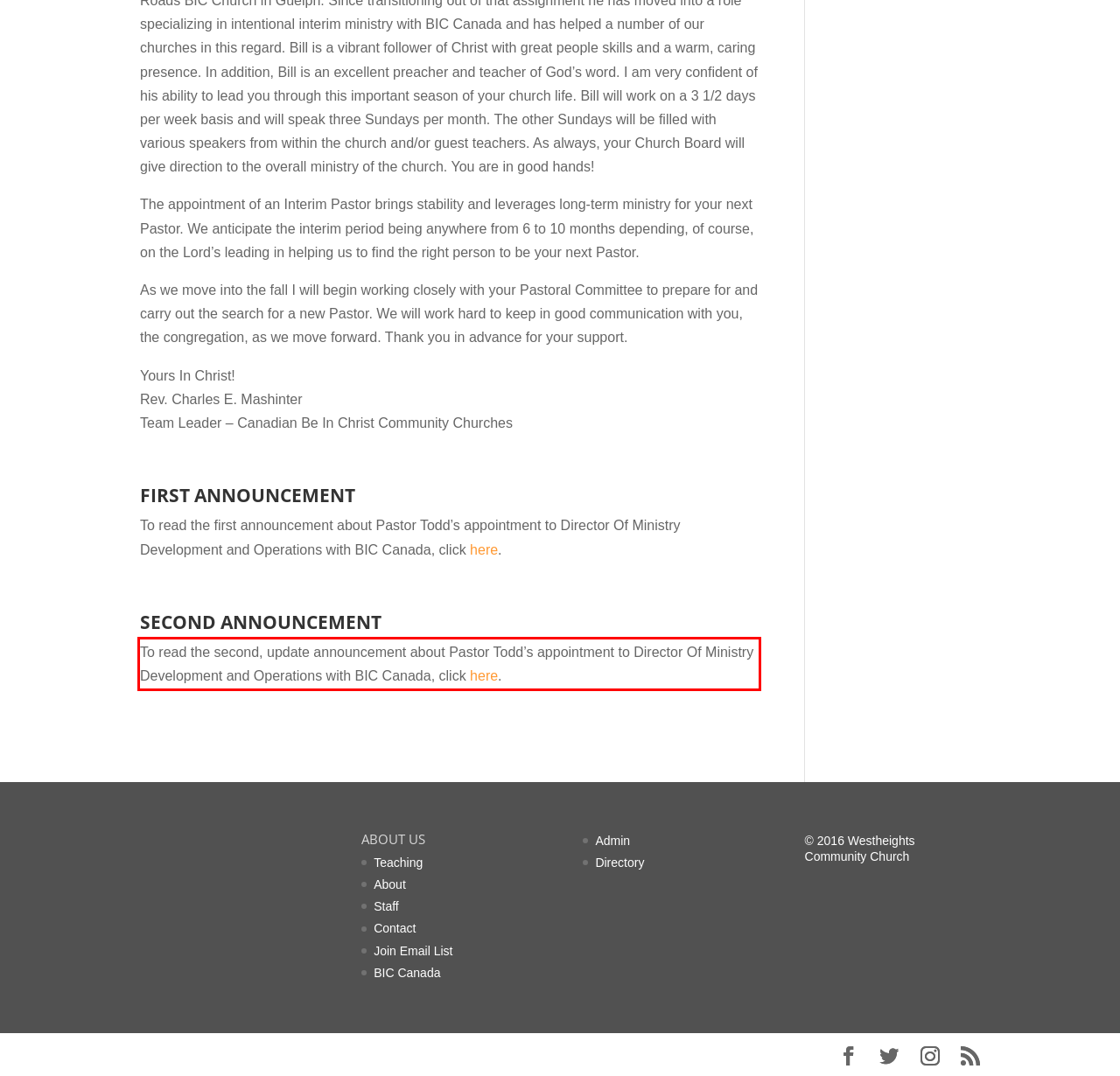You have a webpage screenshot with a red rectangle surrounding a UI element. Extract the text content from within this red bounding box.

To read the second, update announcement about Pastor Todd’s appointment to Director Of Ministry Development and Operations with BIC Canada, click here.